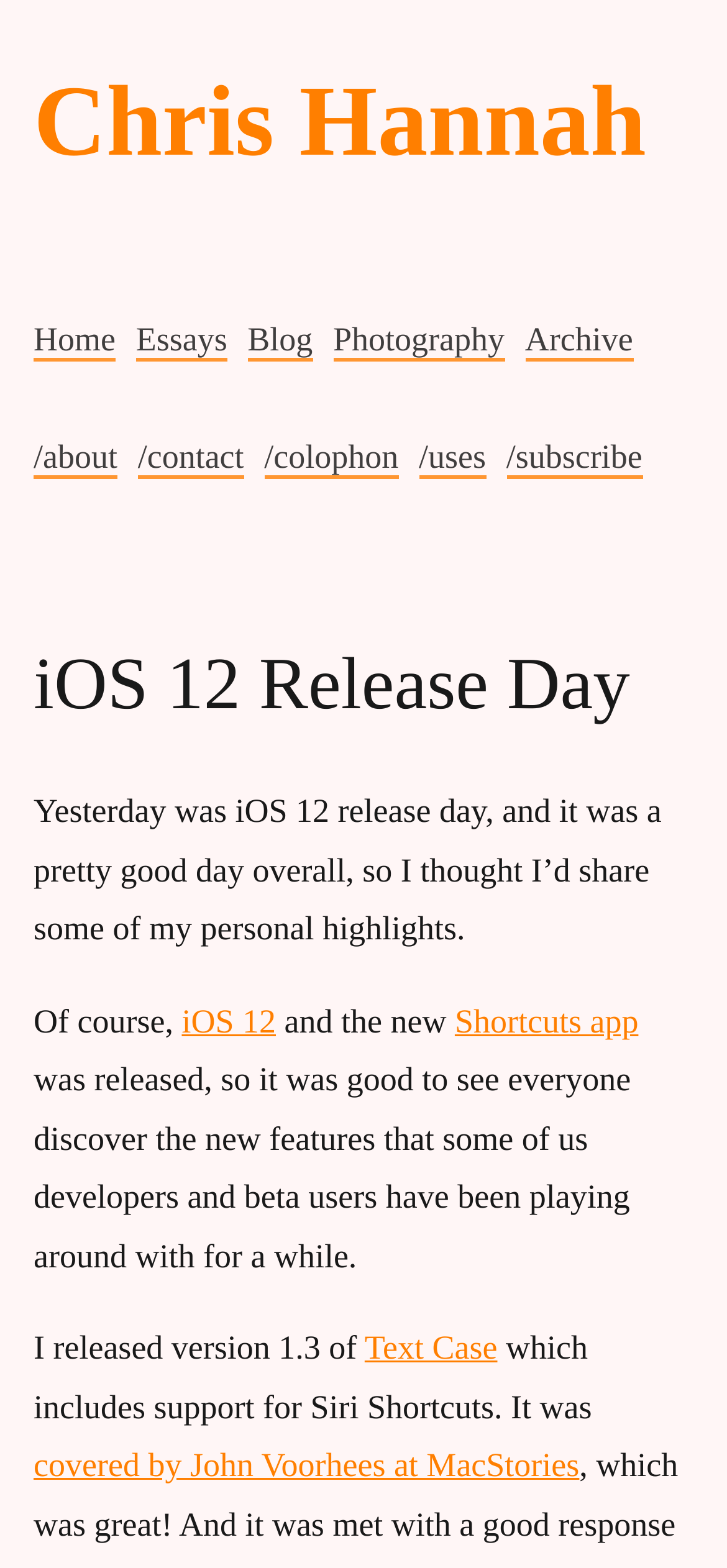Please determine the bounding box coordinates of the element's region to click for the following instruction: "go to home page".

[0.046, 0.204, 0.159, 0.23]